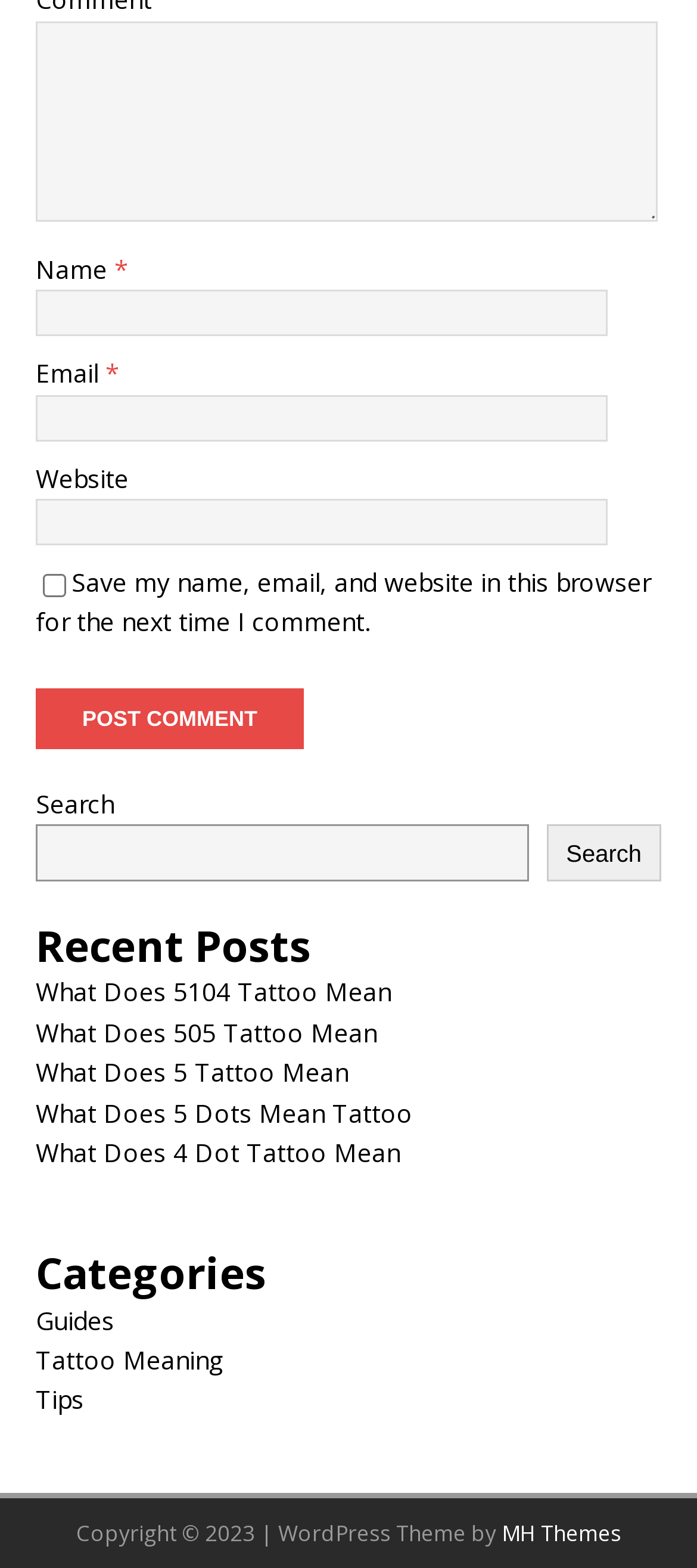Kindly provide the bounding box coordinates of the section you need to click on to fulfill the given instruction: "Post a comment".

[0.051, 0.439, 0.436, 0.478]